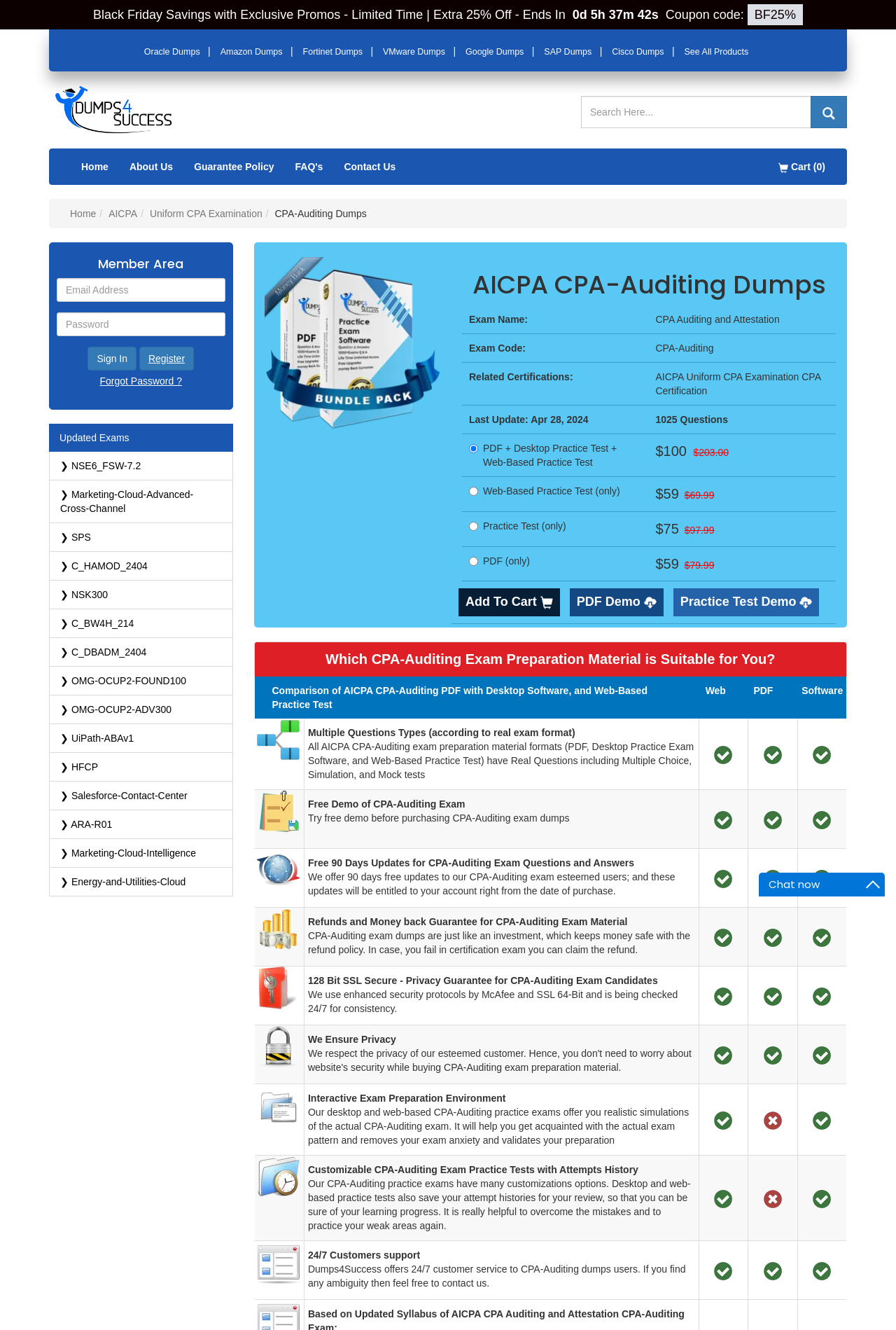From the given element description: "aria-label="Search"", find the bounding box for the UI element. Provide the coordinates as four float numbers between 0 and 1, in the order [left, top, right, bottom].

[0.905, 0.072, 0.945, 0.096]